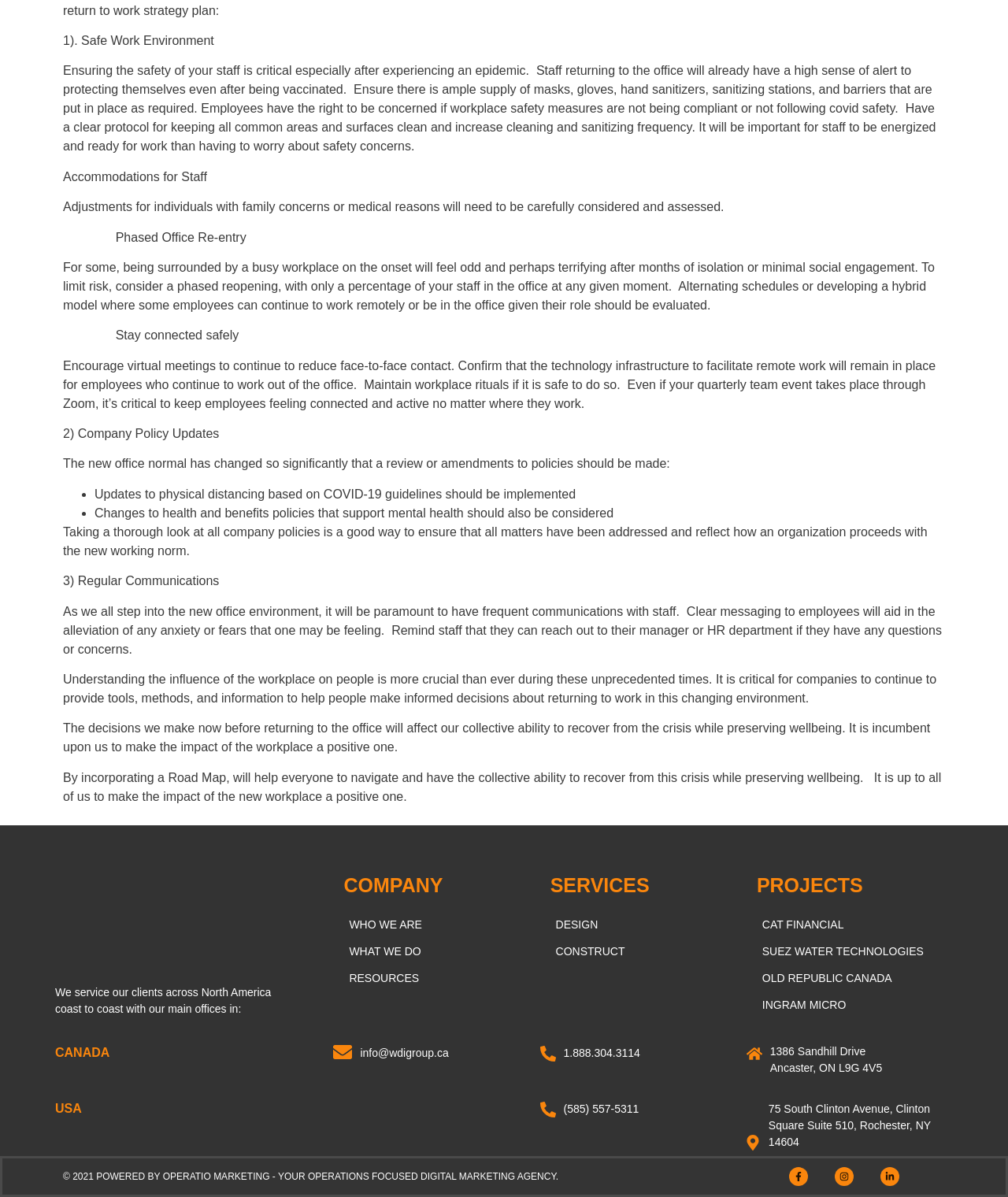Please identify the bounding box coordinates of the element's region that needs to be clicked to fulfill the following instruction: "Click info@wdigroup.ca". The bounding box coordinates should consist of four float numbers between 0 and 1, i.e., [left, top, right, bottom].

[0.357, 0.874, 0.445, 0.885]